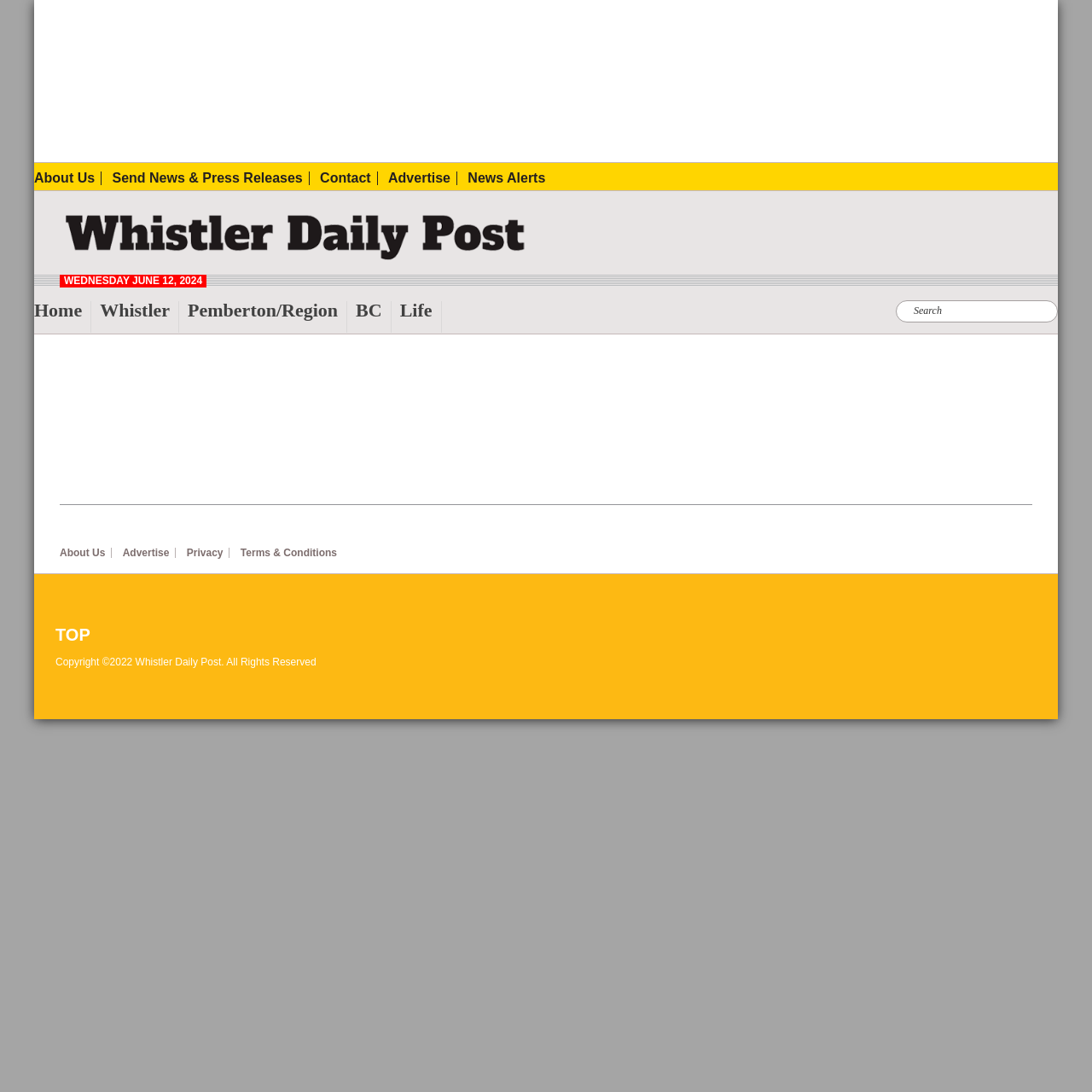Locate the bounding box coordinates of the clickable region necessary to complete the following instruction: "Go to top of the page". Provide the coordinates in the format of four float numbers between 0 and 1, i.e., [left, top, right, bottom].

[0.051, 0.57, 0.5, 0.592]